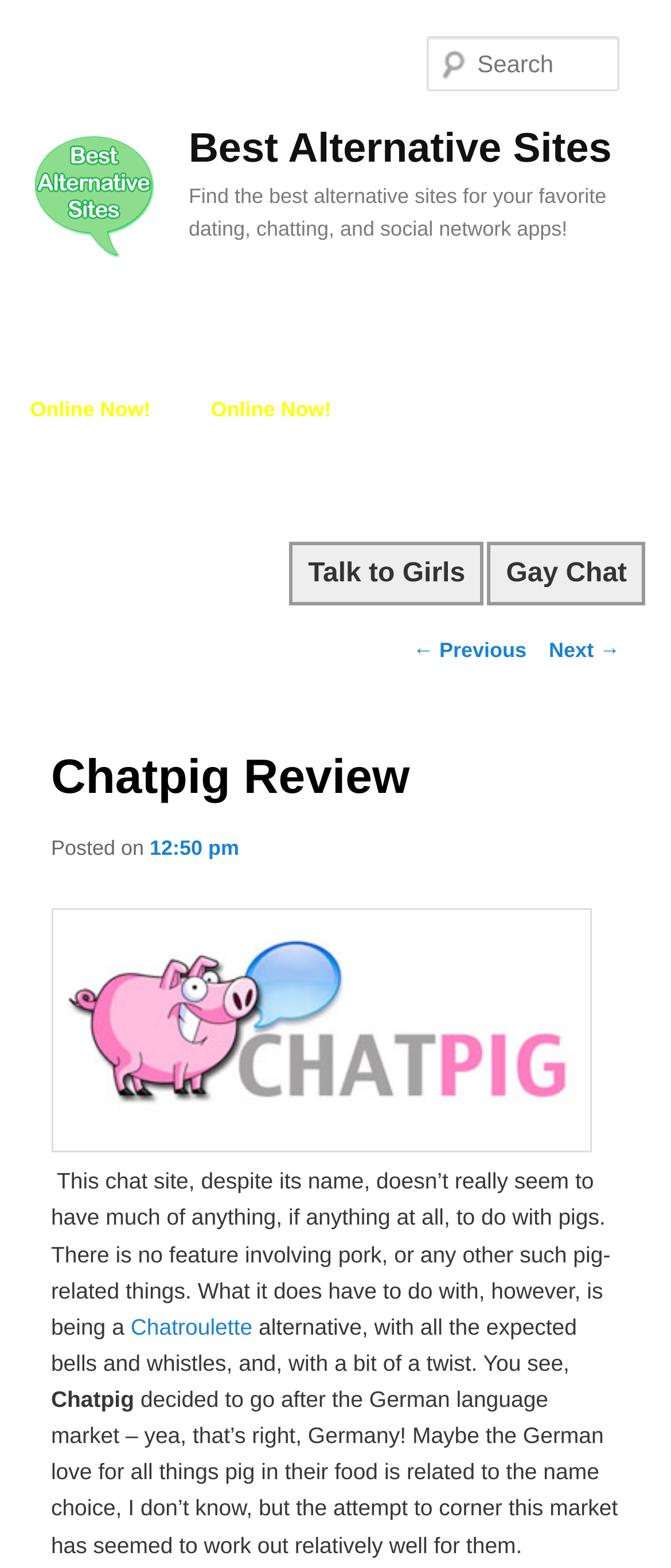Provide the bounding box coordinates of the UI element this sentence describes: "Gay Chat".

[0.726, 0.346, 0.962, 0.386]